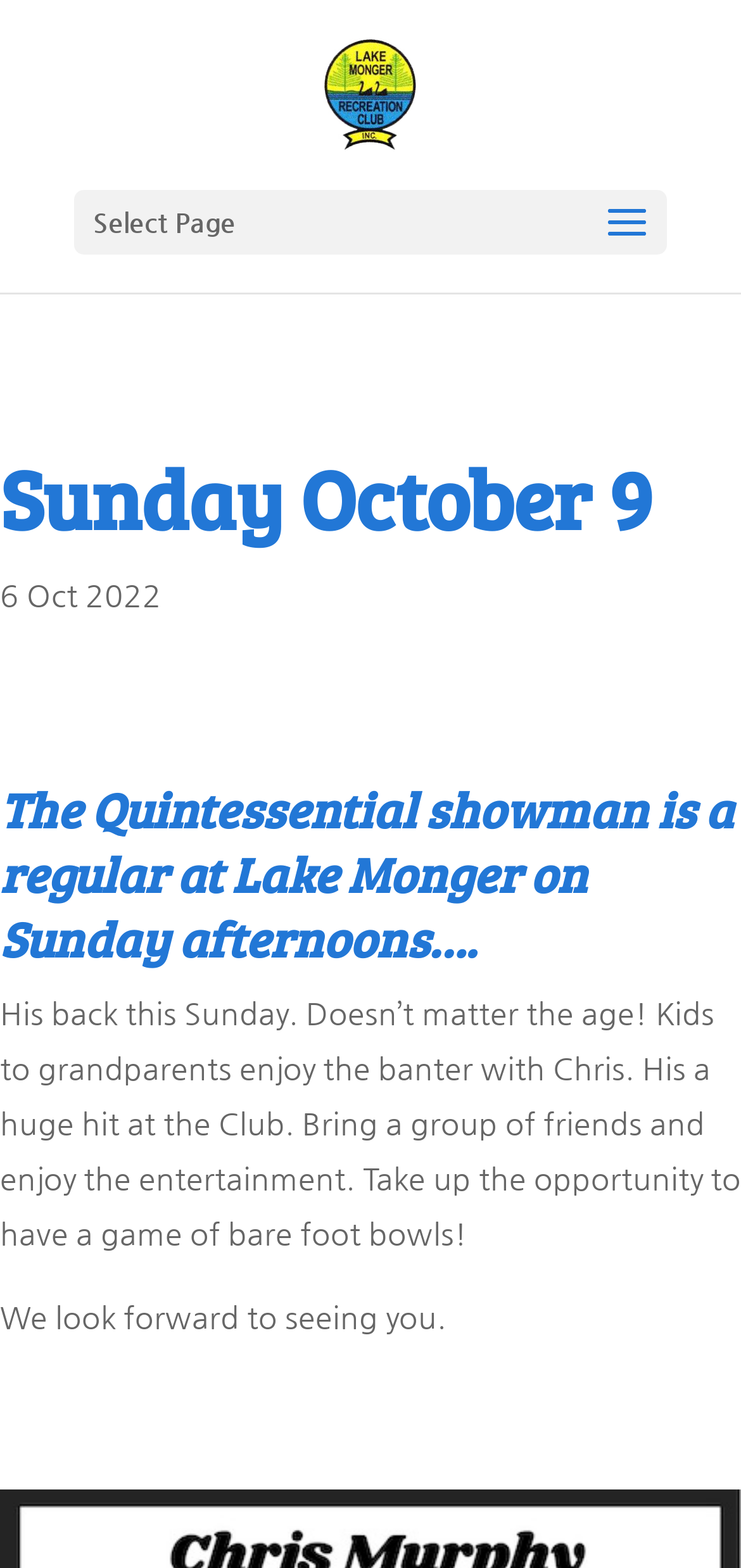Please answer the following query using a single word or phrase: 
What is the date of the event?

October 9